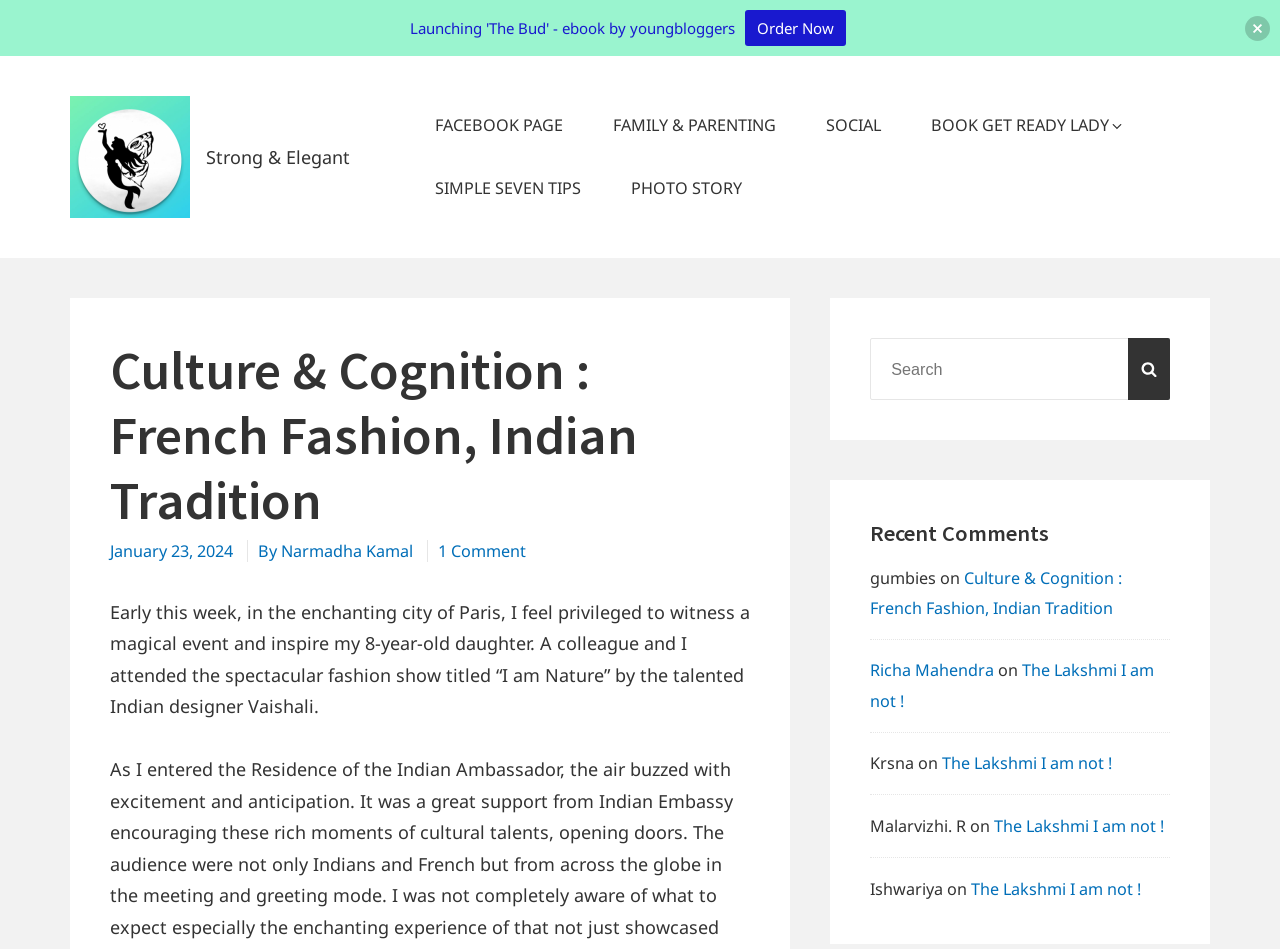Provide the bounding box coordinates of the UI element this sentence describes: "Order Now".

[0.582, 0.011, 0.661, 0.048]